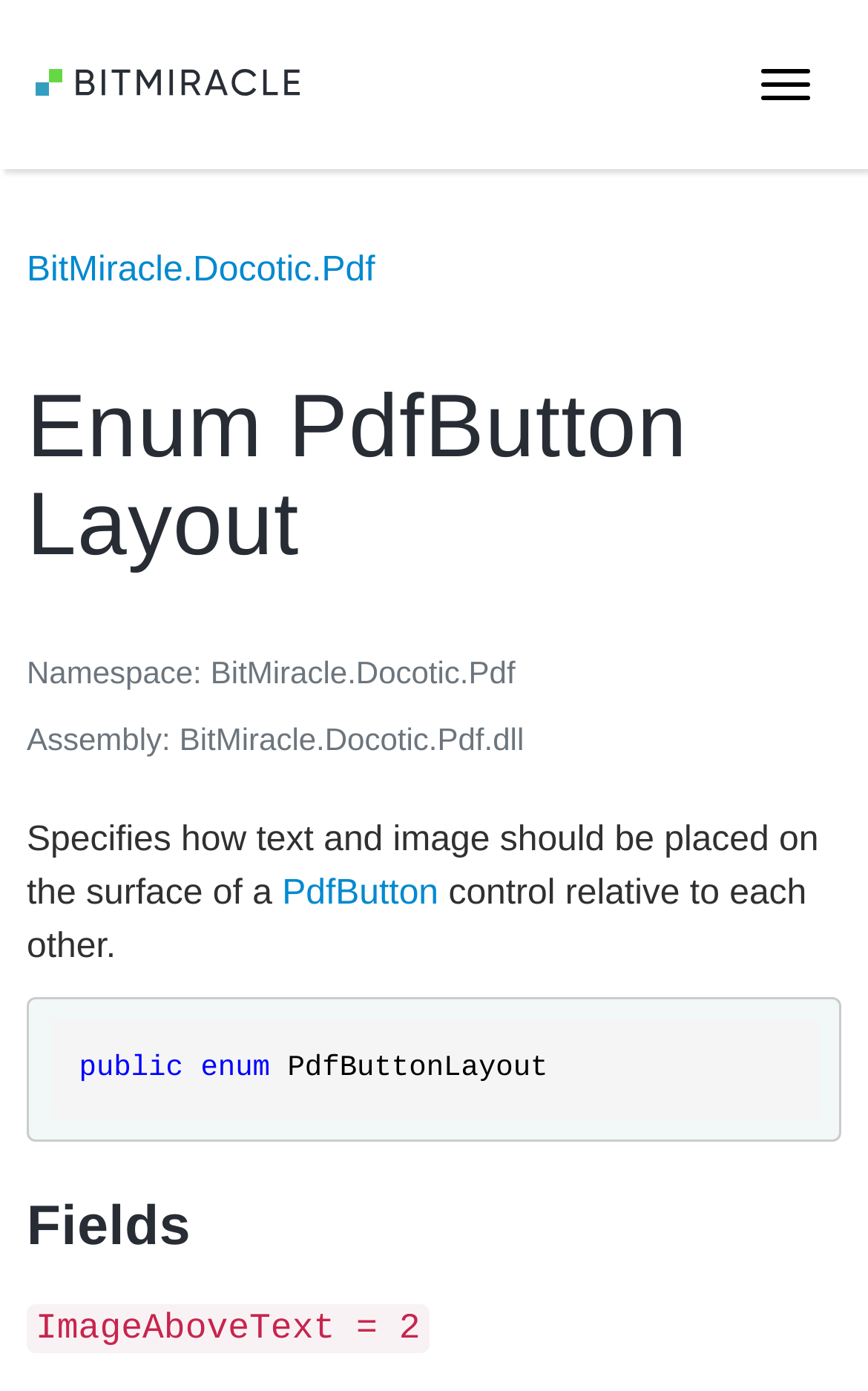Offer an extensive depiction of the webpage and its key elements.

The webpage is about the Enum PdfButtonLayout in the Docotic.Pdf library API. At the top left, there is a link to "Bit Miracle" accompanied by an image with the same name. On the top right, there is a button to toggle navigation.

Below the top section, there is a heading "Enum Pdf Button Layout" followed by a description list that provides information about the namespace and assembly of the Enum PdfButtonLayout. The namespace is "BitMiracle.Docotic.Pdf" and the assembly is "BitMiracle.Docotic.Pdf.dll".

The main content of the webpage is a description of the Enum PdfButtonLayout, which specifies how text and image should be placed on the surface of a PdfButton control relative to each other. There is a link to "Pdf Button" within this description.

Below the description, there is a code block that shows the declaration of the Enum PdfButtonLayout, which is a public enum.

Further down, there is a heading "Fields Anchor" with a link to "Anchor". Below this heading, there is a description list term with a static text "ImageAboveText = 2".